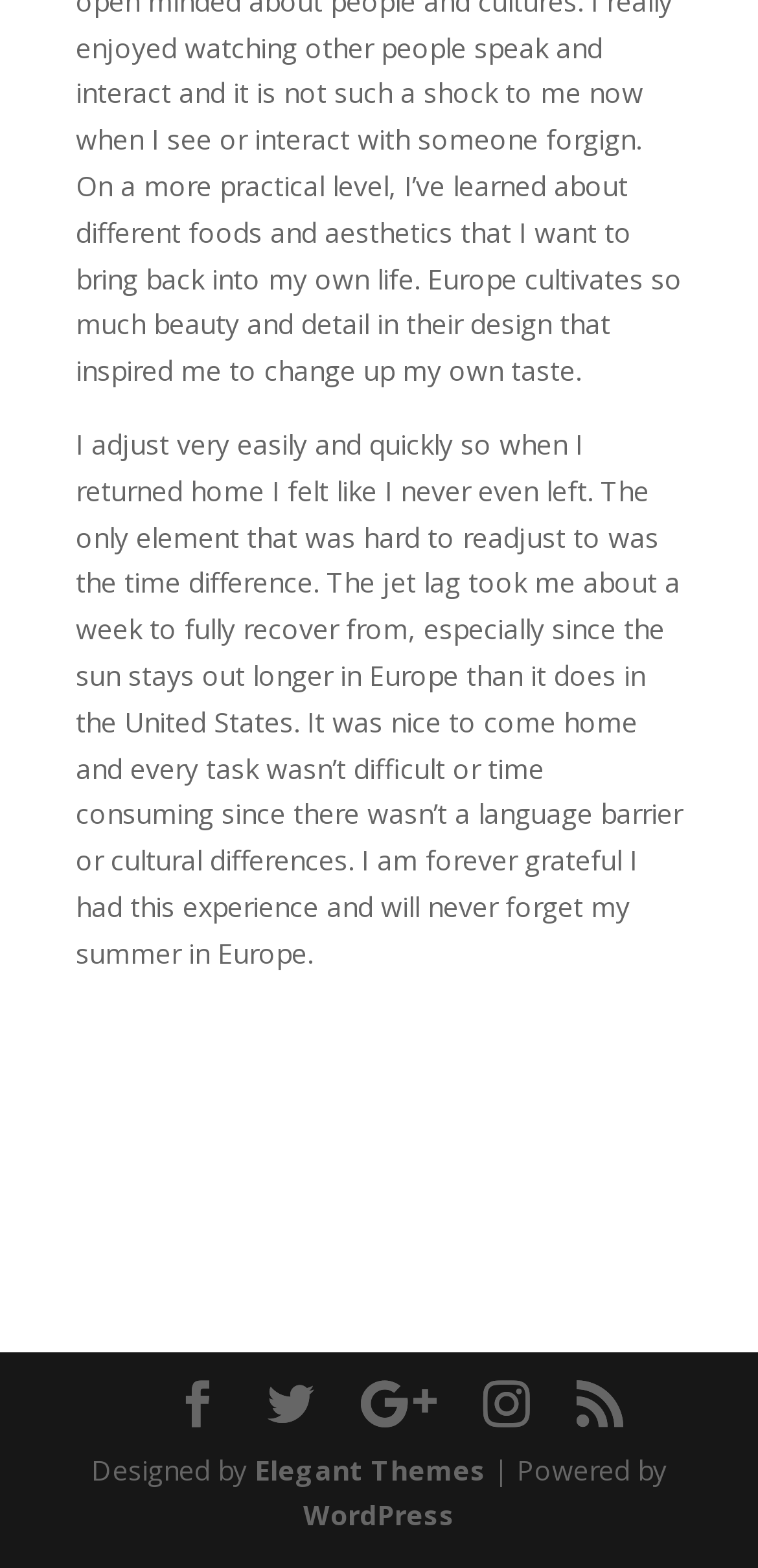Can you give a comprehensive explanation to the question given the content of the image?
What is the author's experience with jet lag?

The author mentions that it took them about a week to fully recover from jet lag after returning home from Europe, indicating that it was a significant adjustment.